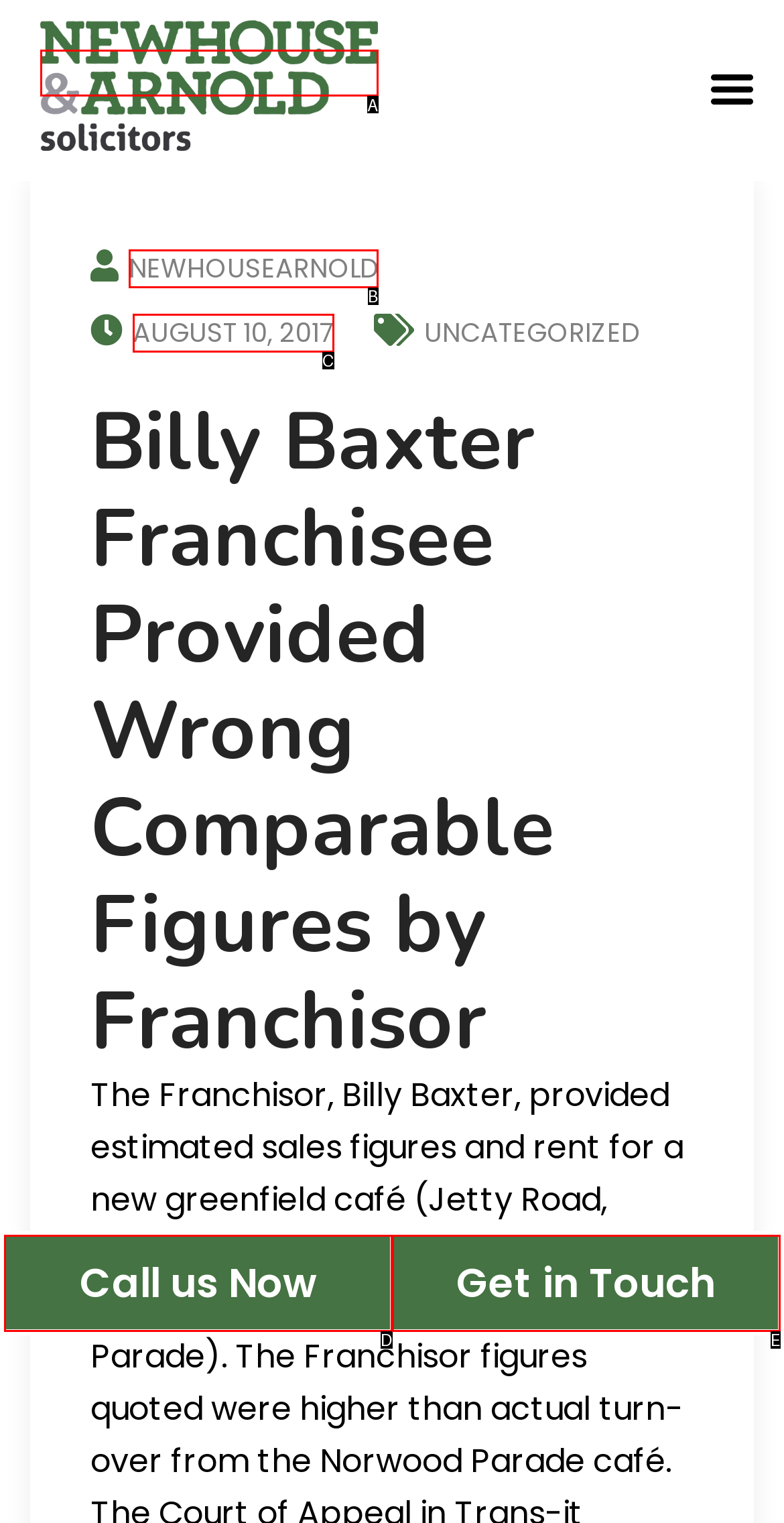Which HTML element among the options matches this description: Get in Touch? Answer with the letter representing your choice.

E